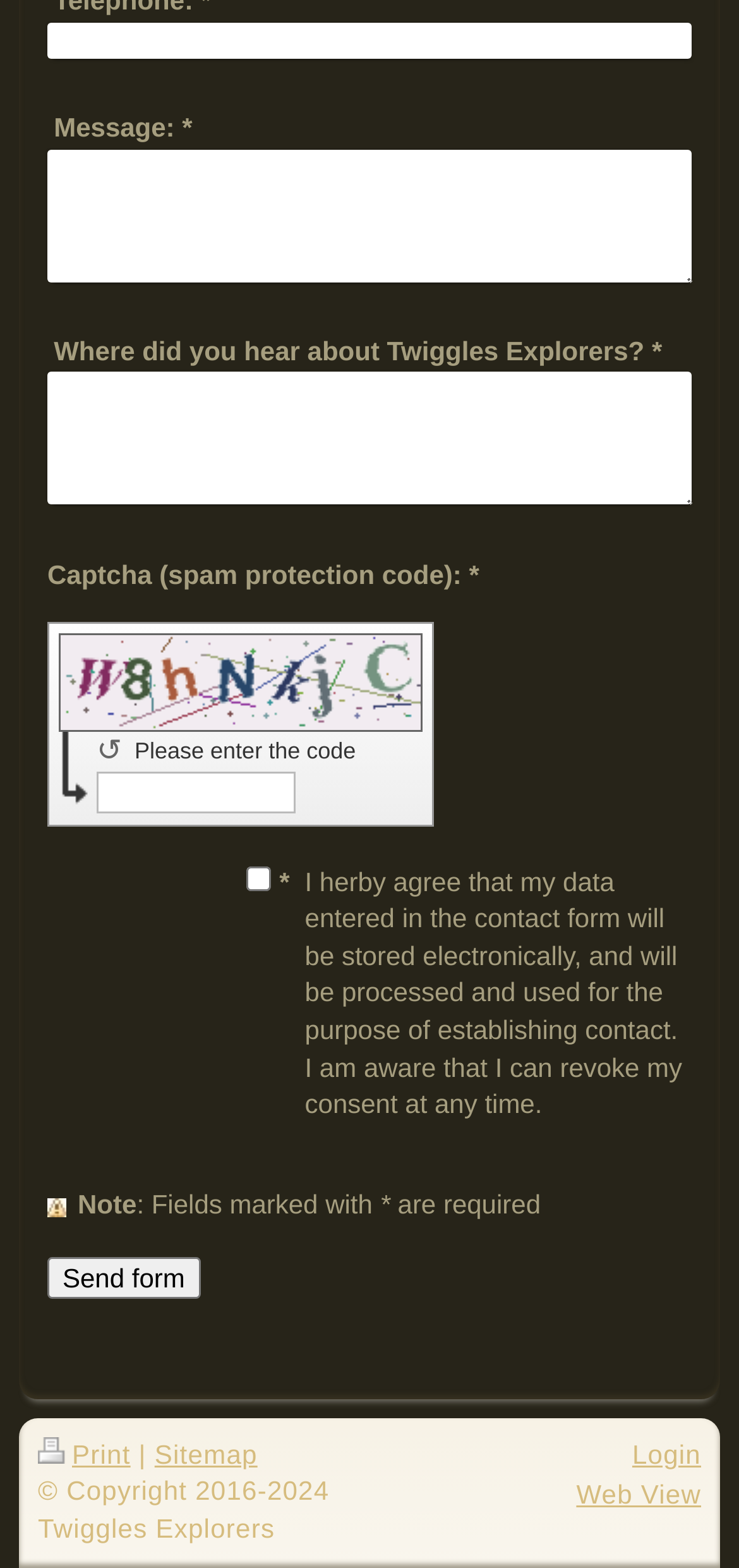Using the webpage screenshot, locate the HTML element that fits the following description and provide its bounding box: "Web View".

[0.78, 0.943, 0.949, 0.962]